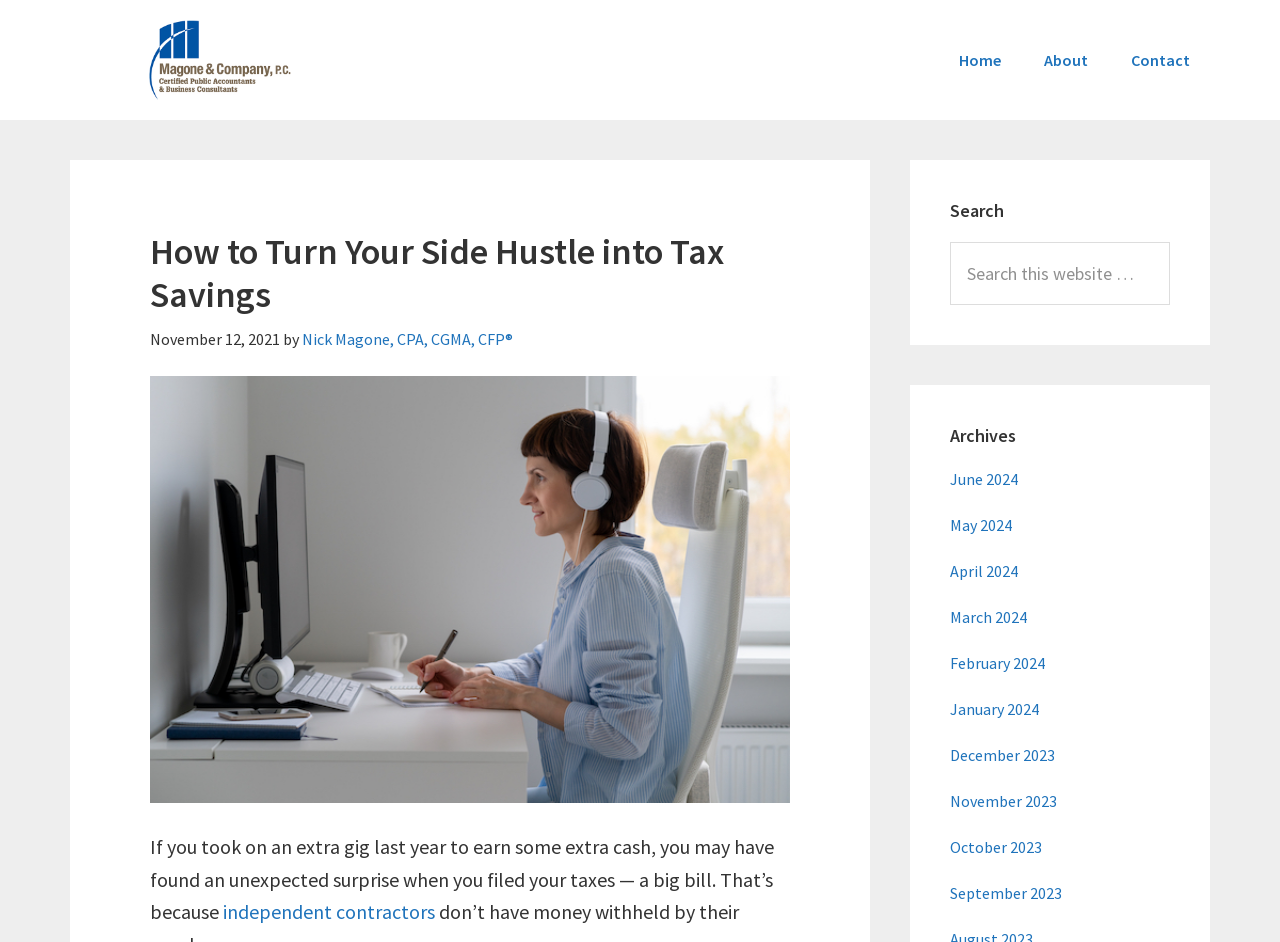Find the bounding box coordinates for the UI element that matches this description: "Home".

None